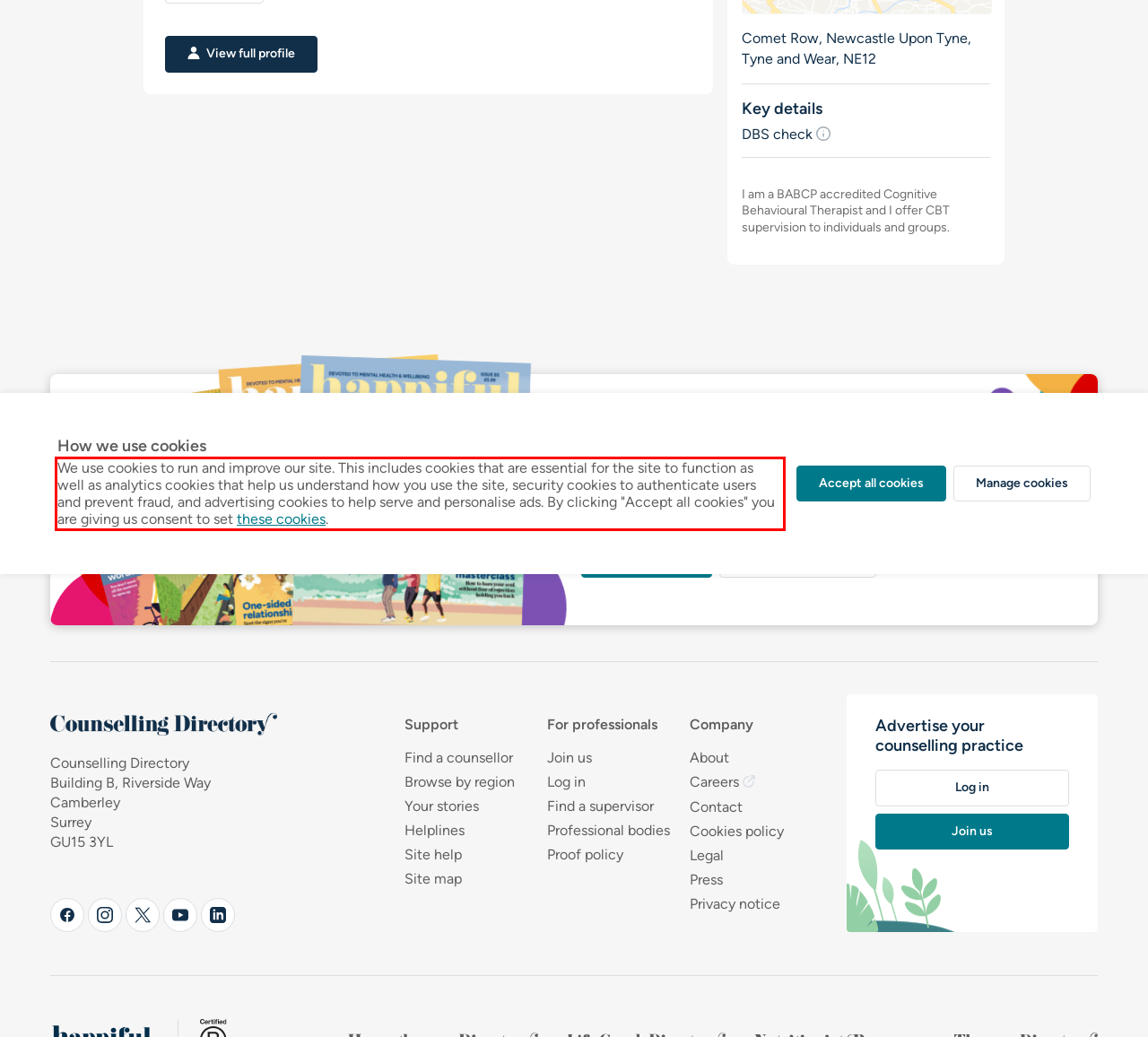Please examine the webpage screenshot containing a red bounding box and use OCR to recognize and output the text inside the red bounding box.

We use cookies to run and improve our site. This includes cookies that are essential for the site to function as well as analytics cookies that help us understand how you use the site, security cookies to authenticate users and prevent fraud, and advertising cookies to help serve and personalise ads. By clicking "Accept all cookies" you are giving us consent to set these cookies.